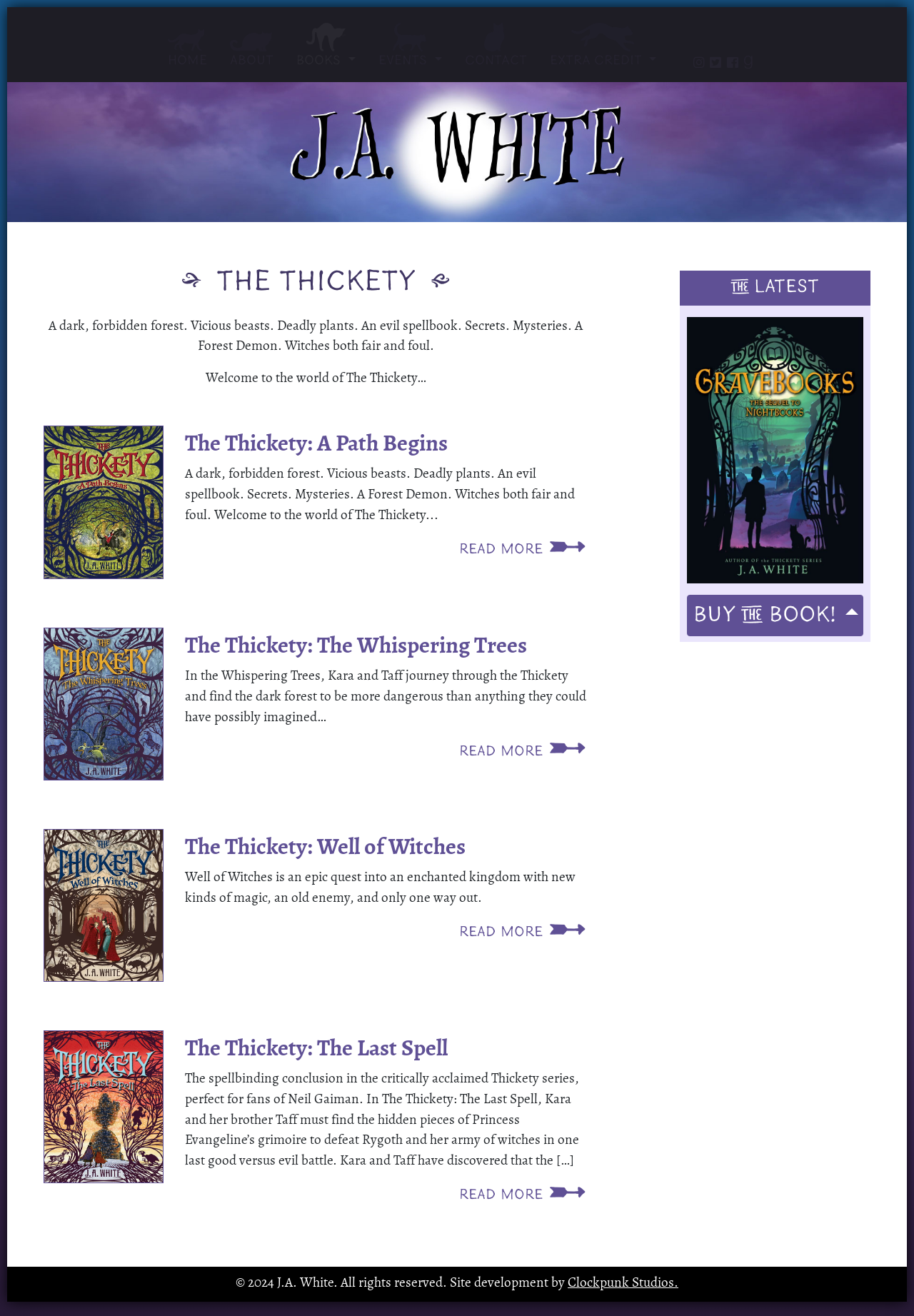Offer a meticulous caption that includes all visible features of the webpage.

The webpage is an archive for "The Thickety" series by J.A. White. At the top, there is a navigation menu with links to "Home", "About", "Books", "Events", "Contact", and "Extra Credit", each accompanied by a small image. Below the navigation menu, there is a large heading "JA White" with a link to the author's name and an image.

The main content of the page is divided into two sections. The left section contains a brief introduction to the series, with a heading "( The Thickety )" and a paragraph describing the world of The Thickety. Below the introduction, there are four articles, each describing a book in the series: "The Thickety: A Path Begins", "The Thickety: The Whispering Trees", "The Thickety: Well of Witches", and "The Thickety: The Last Spell". Each article has a heading, a brief summary, and a "READ MORE" link.

The right section of the page contains a complementary section with a heading "S THE LATEST" and an article with a link and a button to "Buy S Book!". At the bottom of the page, there is a footer with copyright information and a link to the website developer, Clockpunk Studios.